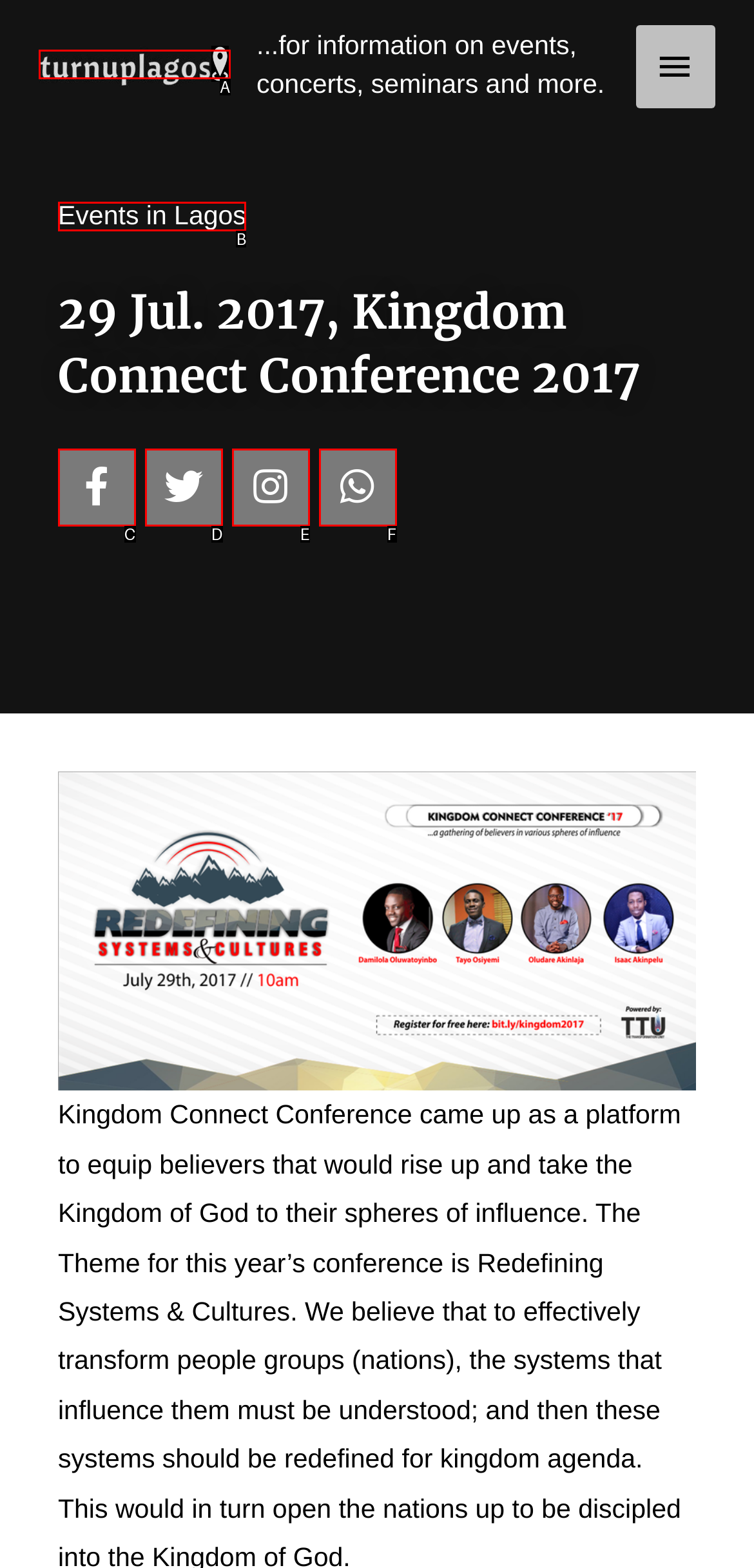Pick the option that corresponds to: About
Provide the letter of the correct choice.

None